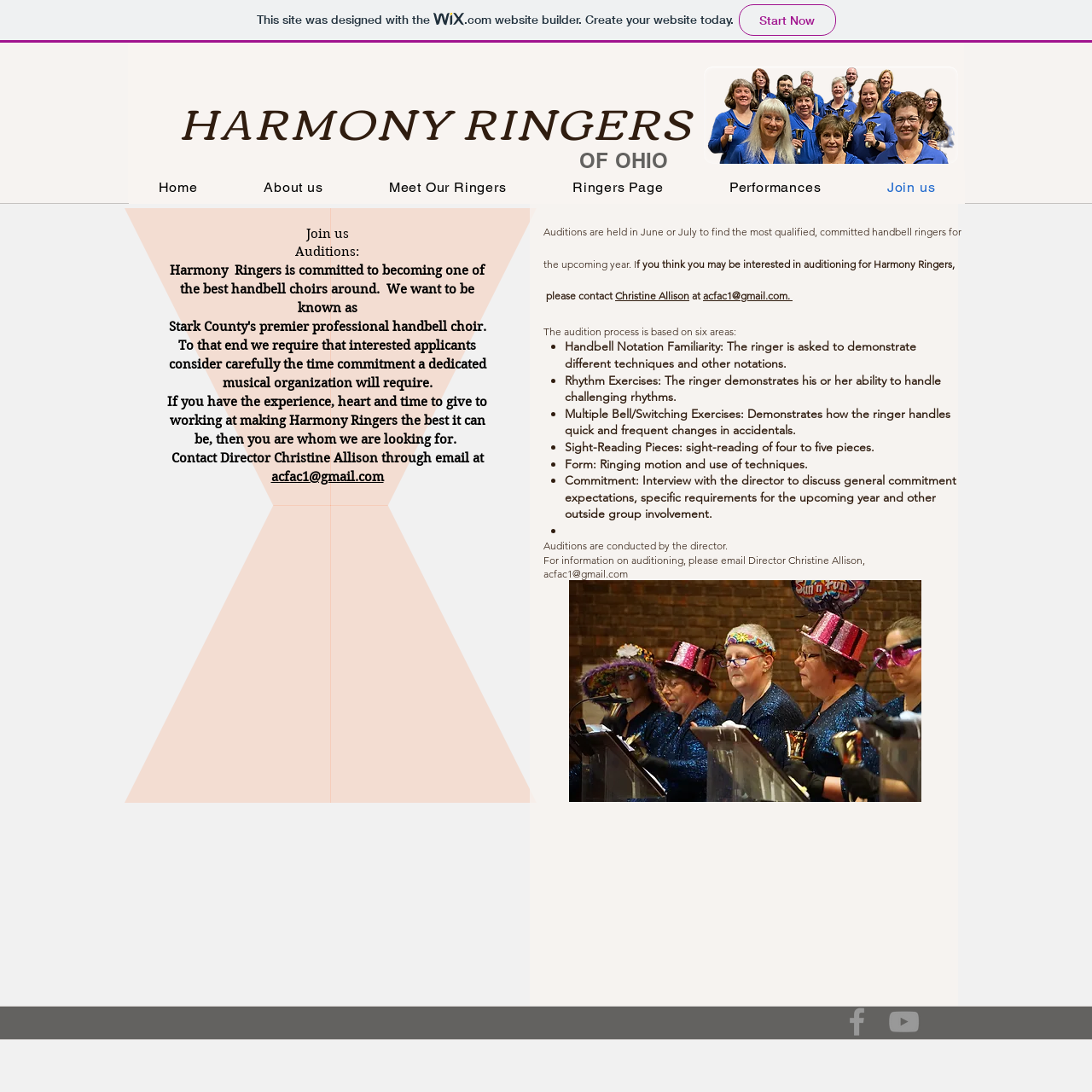Please find and report the bounding box coordinates of the element to click in order to perform the following action: "Click the 'Home' link". The coordinates should be expressed as four float numbers between 0 and 1, in the format [left, top, right, bottom].

[0.118, 0.156, 0.208, 0.187]